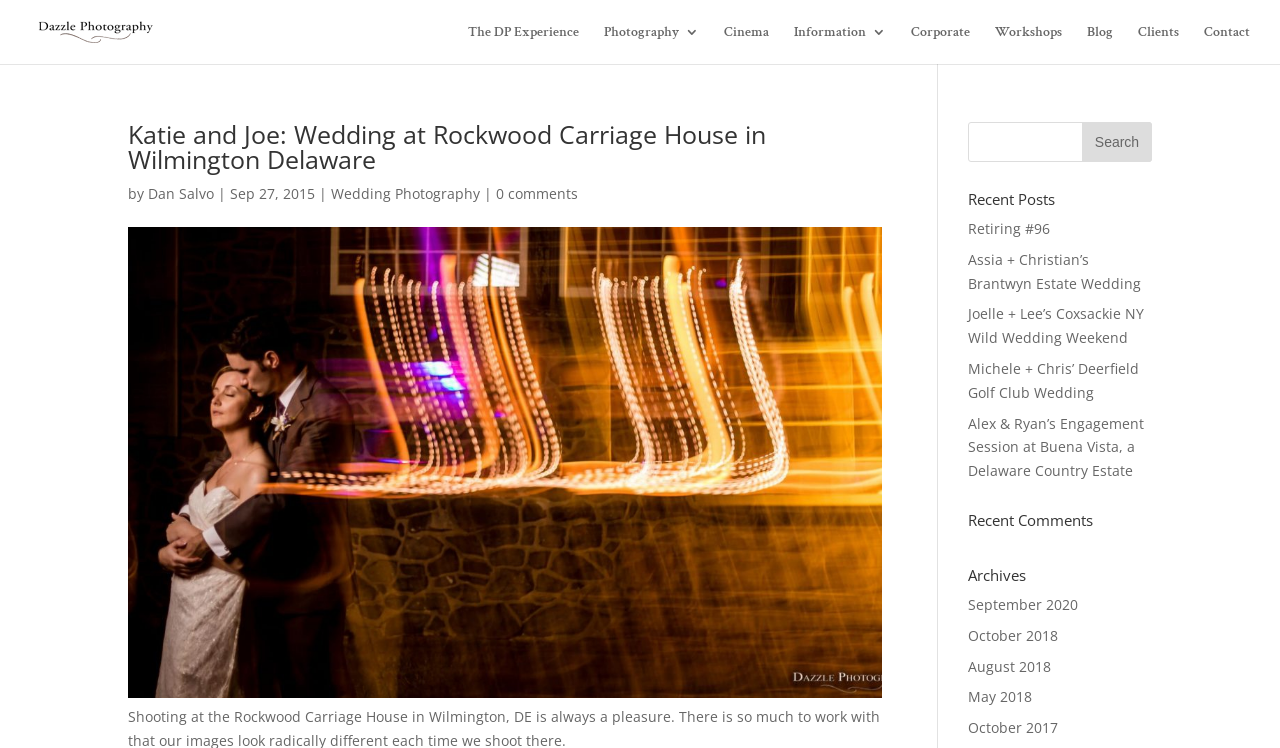Could you provide the bounding box coordinates for the portion of the screen to click to complete this instruction: "View Document Inquiry"?

None